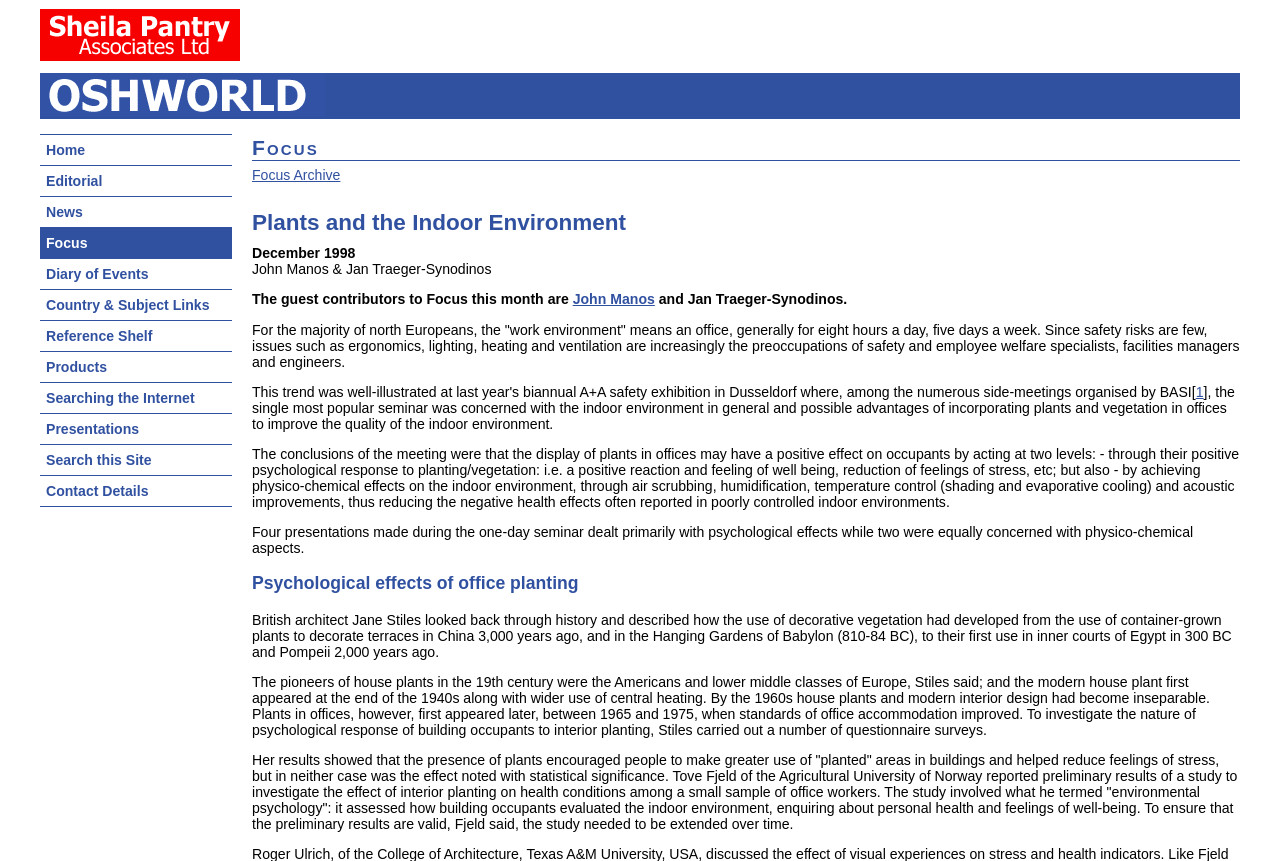Who are the guest contributors to Focus this month?
Refer to the image and give a detailed answer to the query.

The webpage mentions that the guest contributors to Focus this month are John Manos and Jan Traeger-Synodinos, as stated in the sentence 'The guest contributors to Focus this month are John Manos and Jan Traeger-Synodinos.'